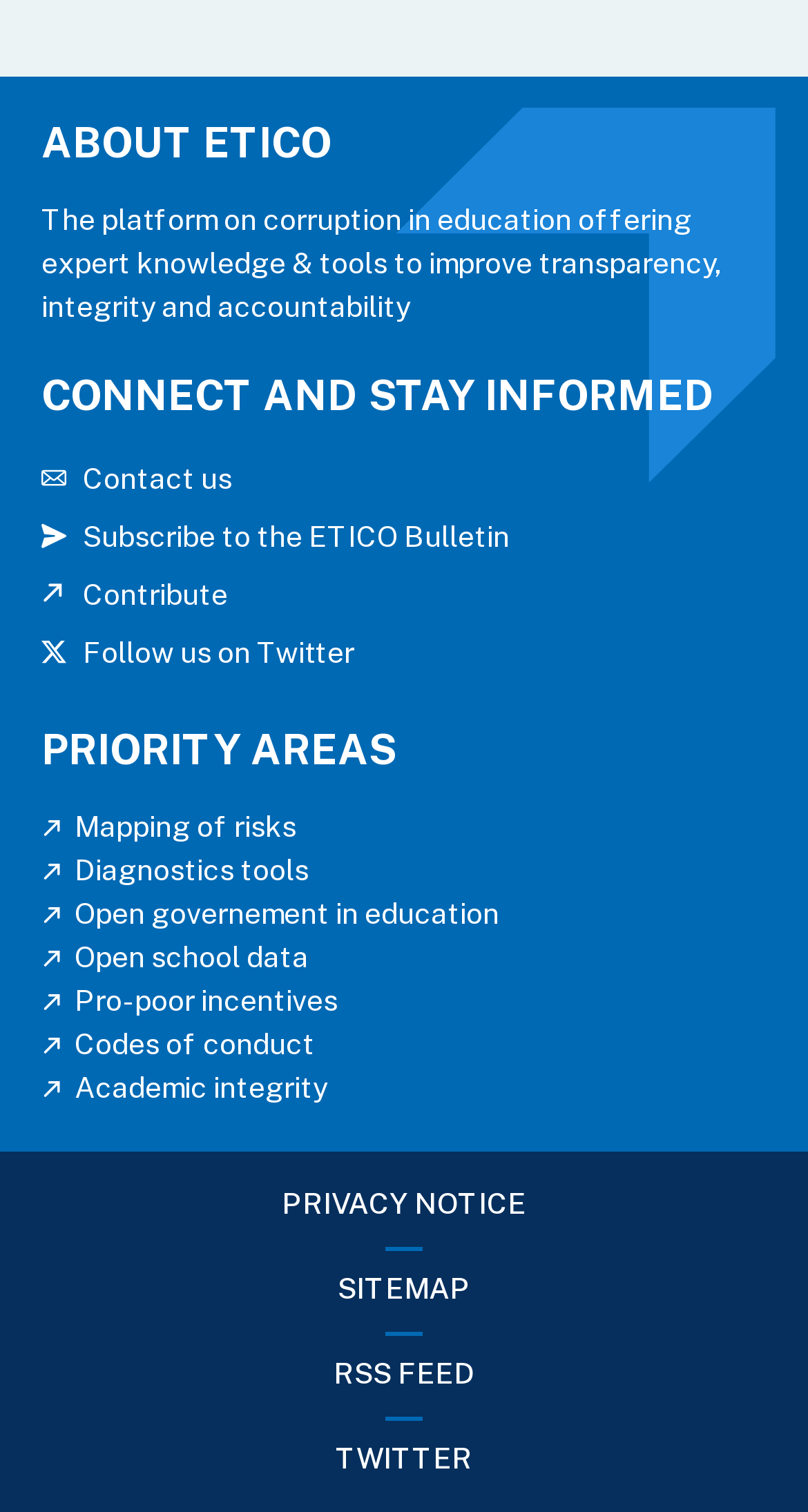How many priority areas are listed?
Give a single word or phrase as your answer by examining the image.

7